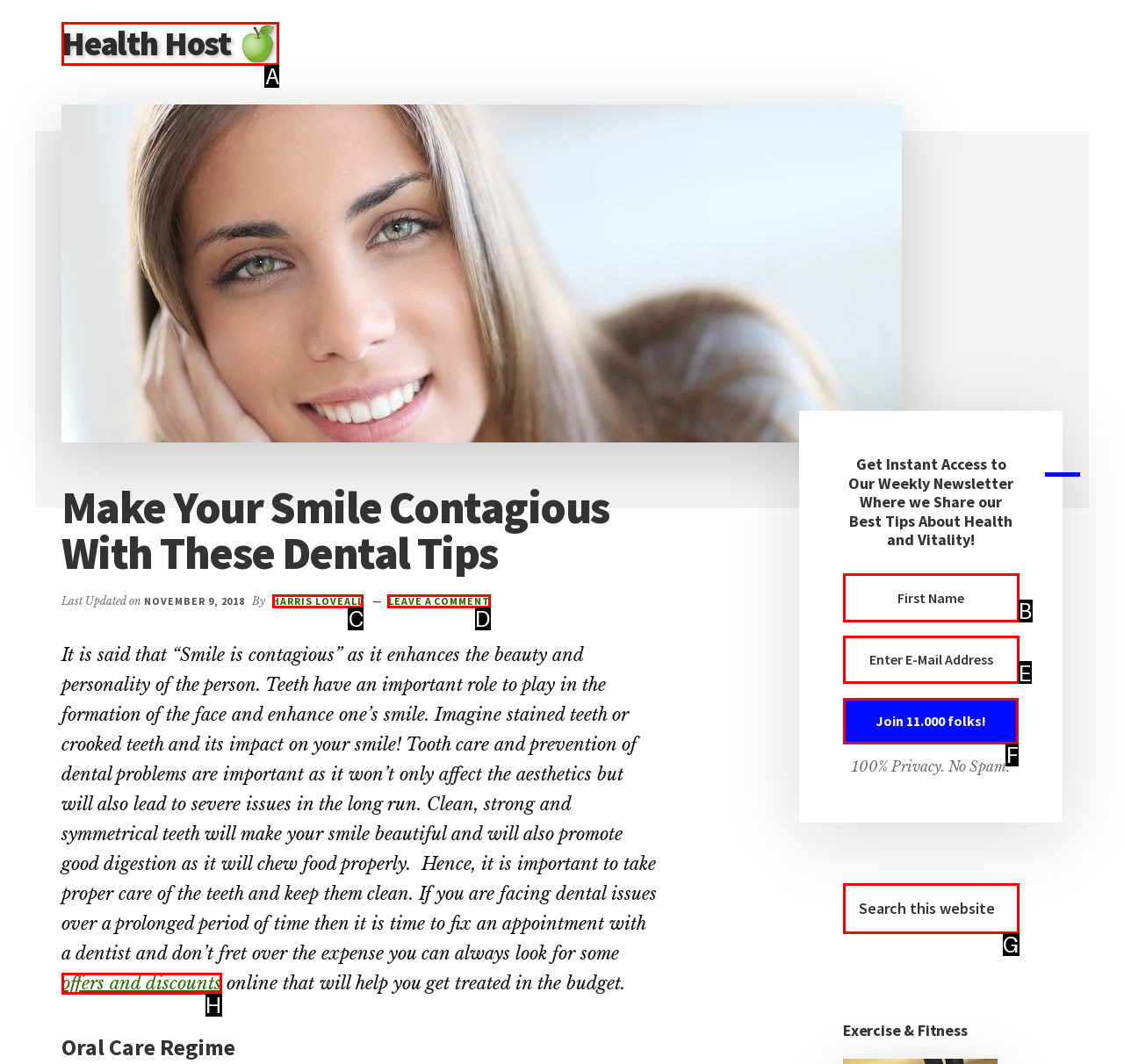Determine the HTML element to click for the instruction: Join the newsletter.
Answer with the letter corresponding to the correct choice from the provided options.

F